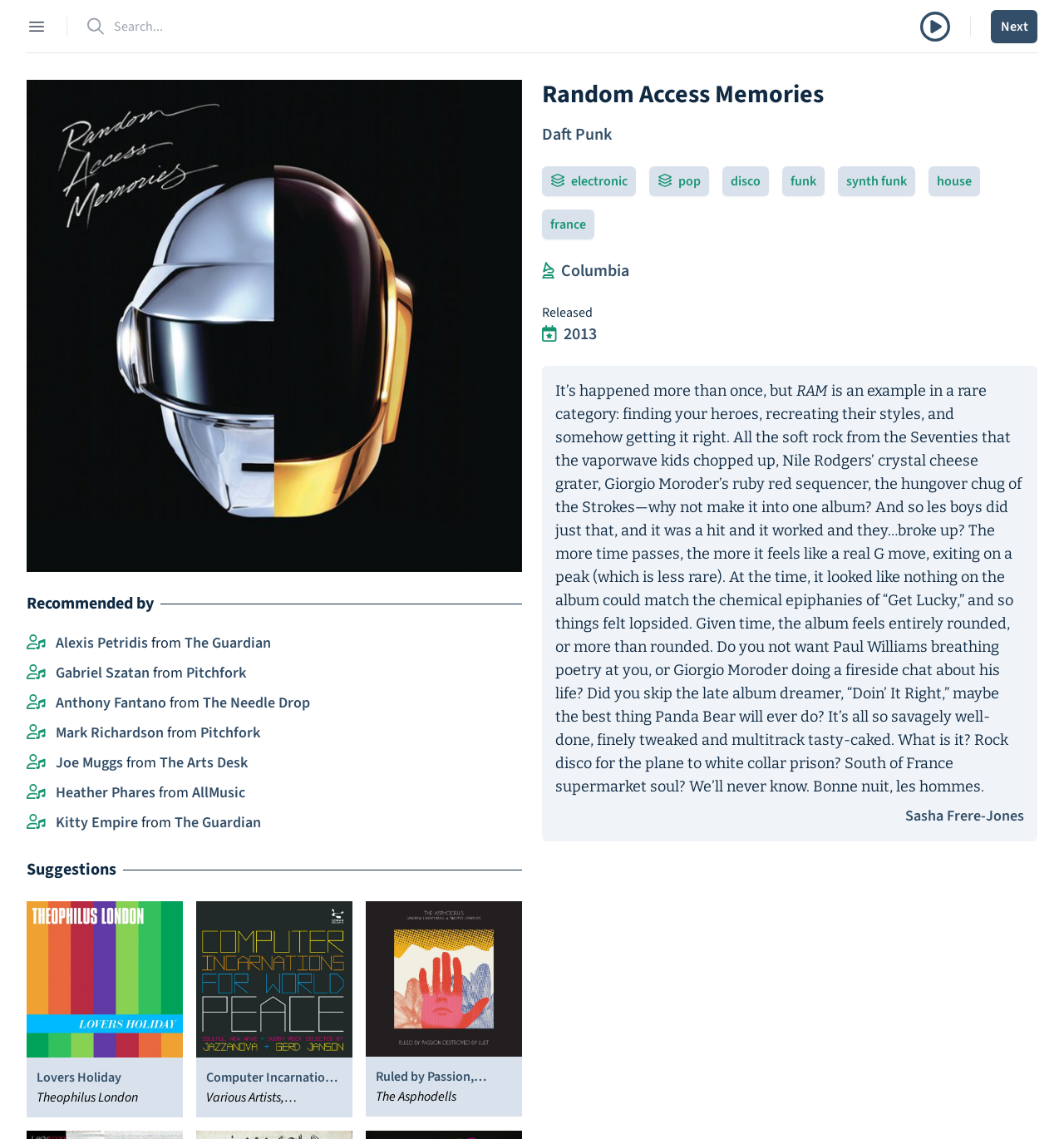Predict the bounding box coordinates of the UI element that matches this description: "parent_node: Search name="q" placeholder="Search..."". The coordinates should be in the format [left, top, right, bottom] with each value between 0 and 1.

[0.082, 0.0, 0.846, 0.046]